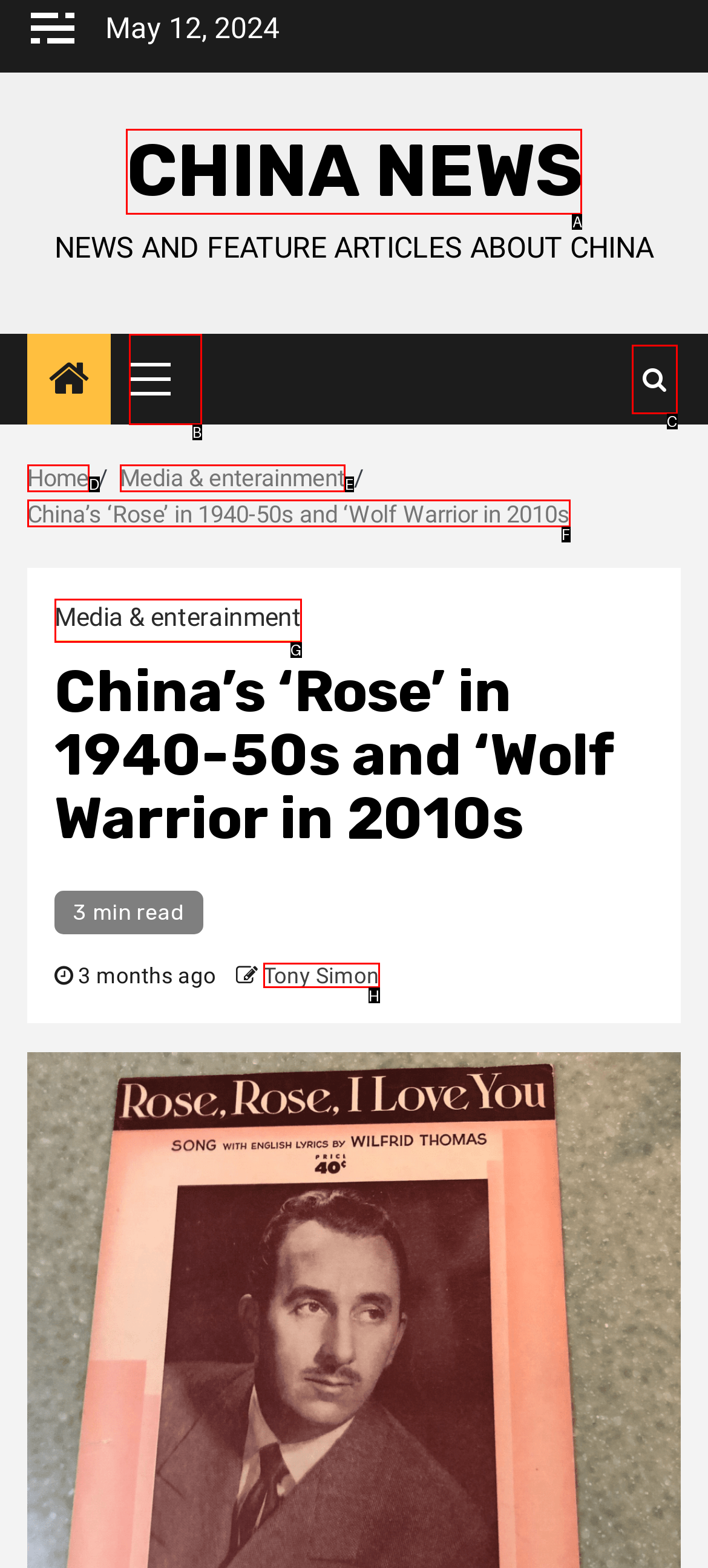Identify which HTML element to click to fulfill the following task: View the author's profile 'Tony Simon'. Provide your response using the letter of the correct choice.

H